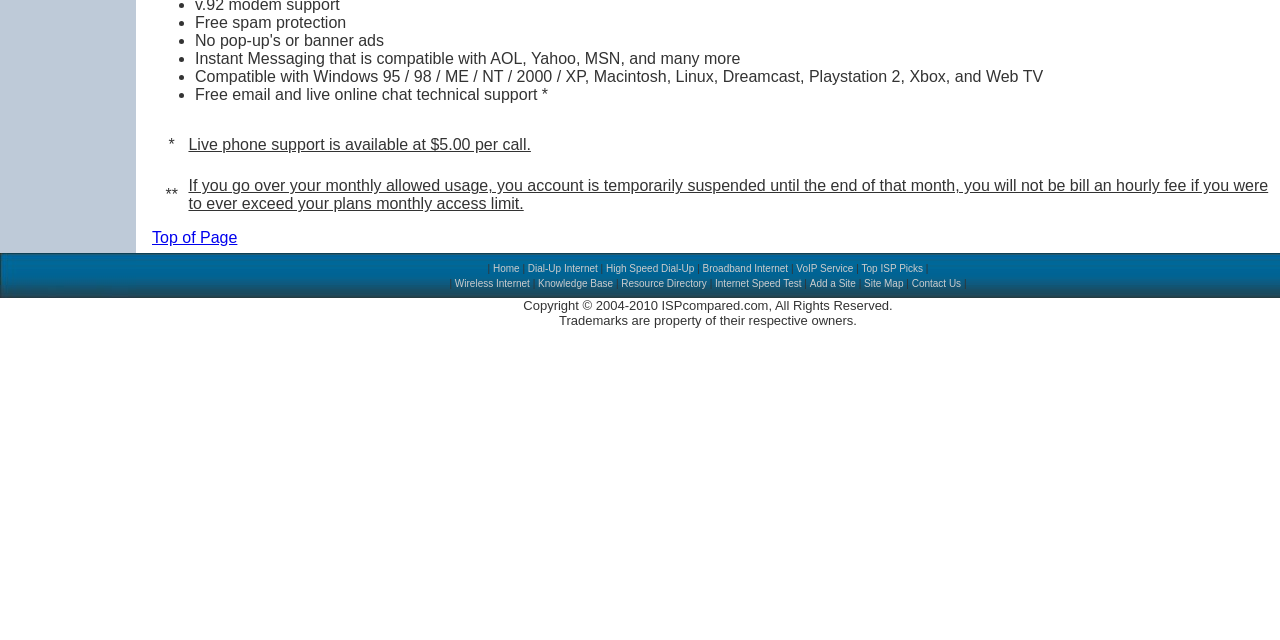Predict the bounding box of the UI element based on this description: "Resource Directory".

[0.485, 0.434, 0.552, 0.451]